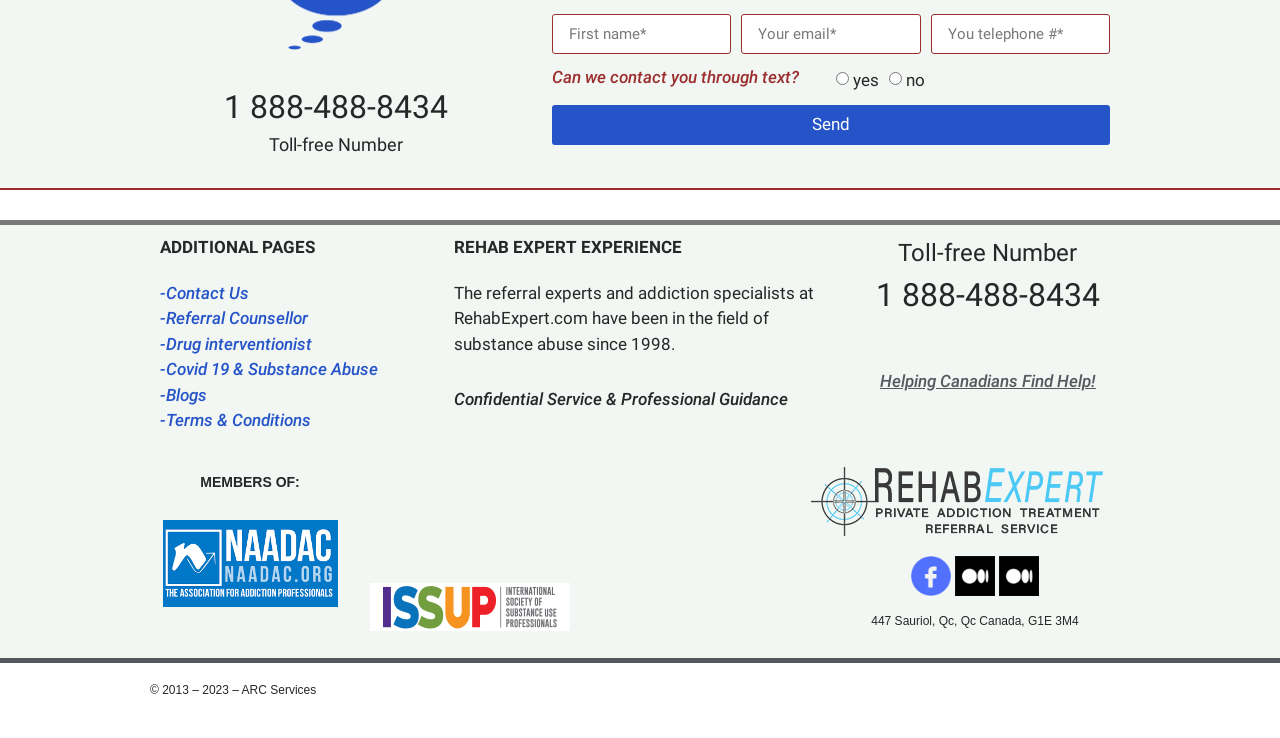Find the bounding box of the UI element described as follows: "Send".

[0.431, 0.142, 0.867, 0.196]